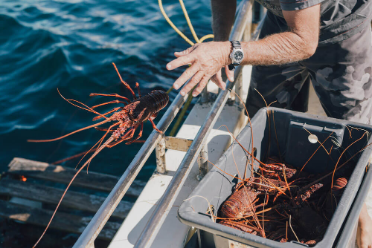Describe every detail you can see in the image.

The image captures a fisherman on a boat, actively engaged in catching lobsters. In his right hand, he holds a large lobster, showcasing its distinctive long antennae and vibrant coloration. His left hand is positioned near a bucket on the deck, partially filled with additional lobsters, indicating a successful fishing expedition. The backdrop features a clear blue water surface, hinting at a sunny day at sea. The fisherman's attire is casual, with camouflage shorts, and he wears a watch on his wrist, emphasizing his practical approach to the task at hand. This scene reflects both the skill involved in lobster fishing and the natural beauty of the maritime environment.